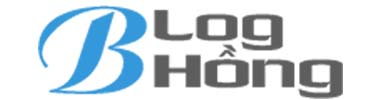What is the color of the stylized letter 'B'?
Using the information from the image, provide a comprehensive answer to the question.

The logo features a stylized blue 'B', suggesting a modern and engaging approach to sharing content, which aligns with their mission to highlight reviews and guides.